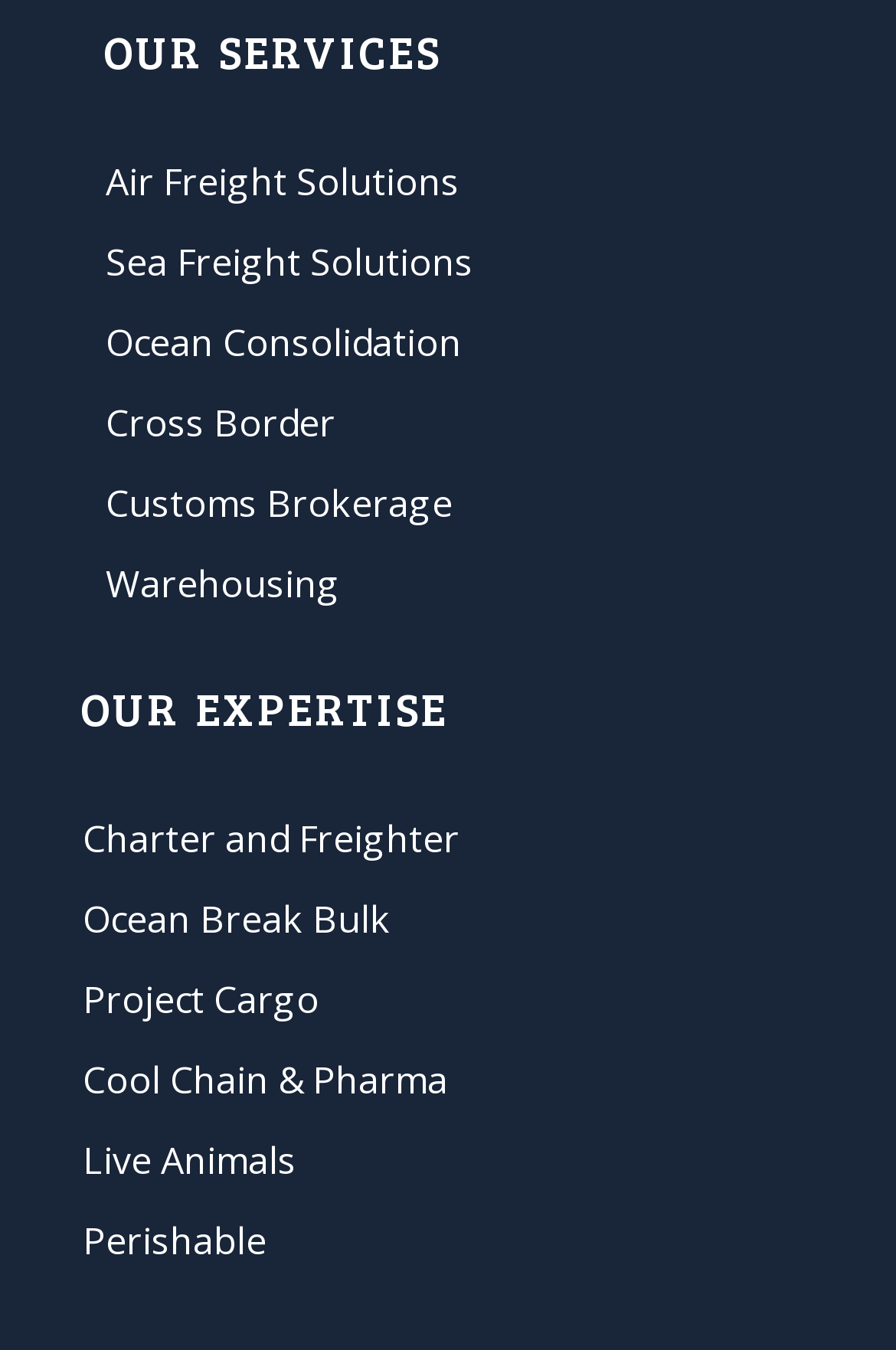What services are offered under Air Freight?
Can you provide a detailed and comprehensive answer to the question?

Based on the webpage, under the 'OUR SERVICES' section, there is a link 'Air Freight Solutions', which implies that the services offered under Air Freight are solutions.